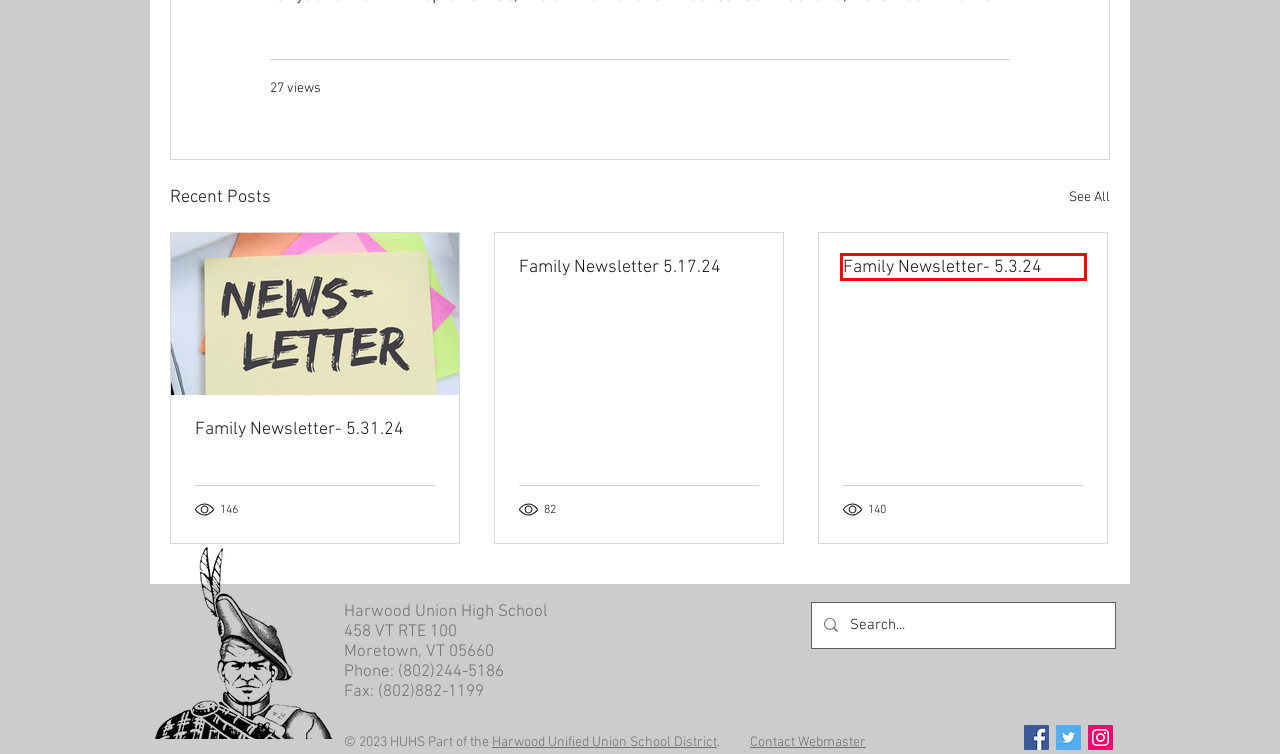You have a screenshot of a webpage where a red bounding box highlights a specific UI element. Identify the description that best matches the resulting webpage after the highlighted element is clicked. The choices are:
A. Staff Blog
B. Common Ground
C. Family Newsletter- 5.3.24
D. Family Newsletter 5.17.24
E. Log In to Your Wix Account - Wix.com
F. Blog | Harwood Union HS
G. Family Newsletter- 5.31.24
H. Harwood Union

C